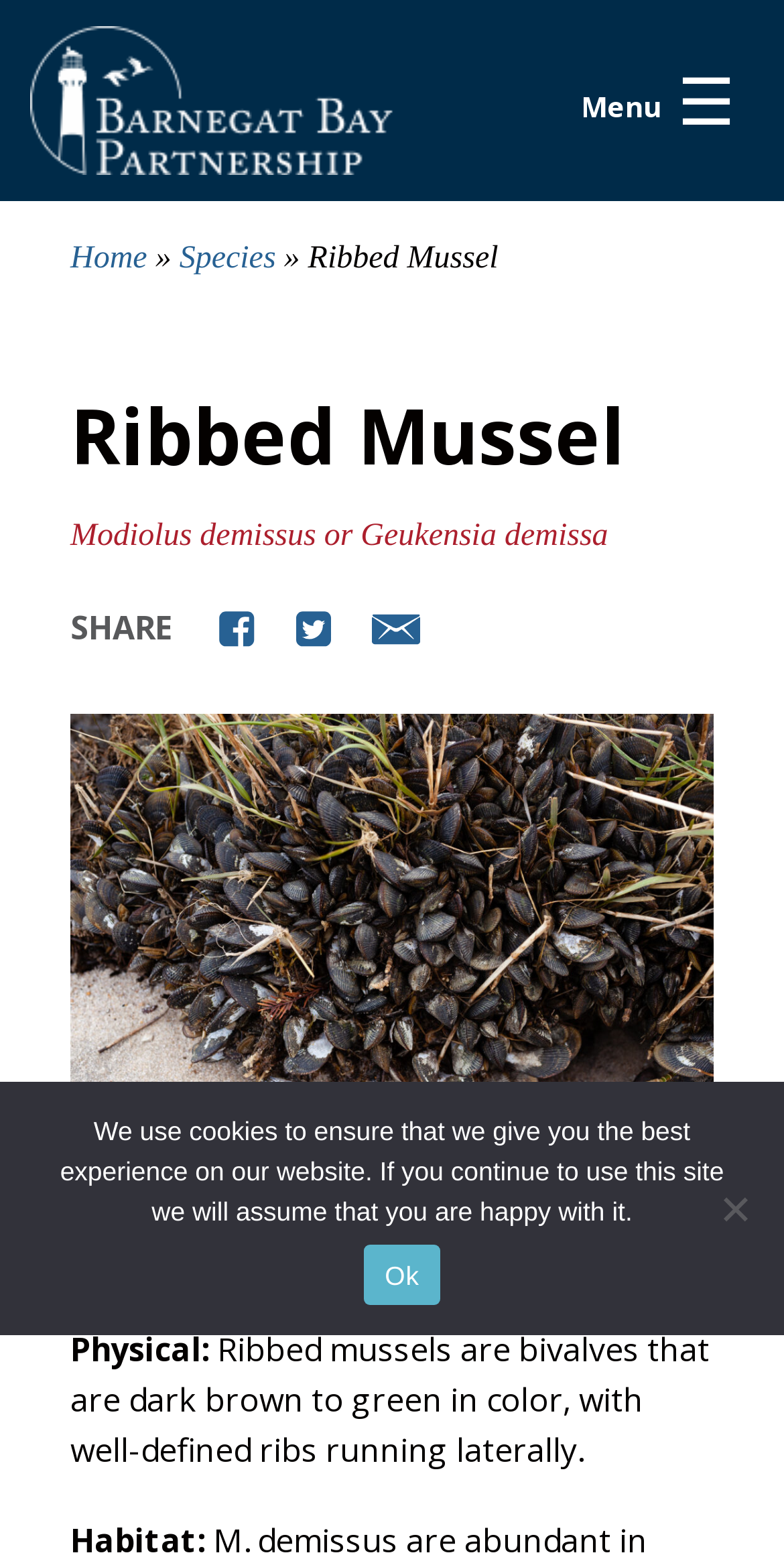Bounding box coordinates must be specified in the format (top-left x, top-left y, bottom-right x, bottom-right y). All values should be floating point numbers between 0 and 1. What are the bounding box coordinates of the UI element described as: parent_node: Menu ☰

[0.038, 0.017, 0.503, 0.129]